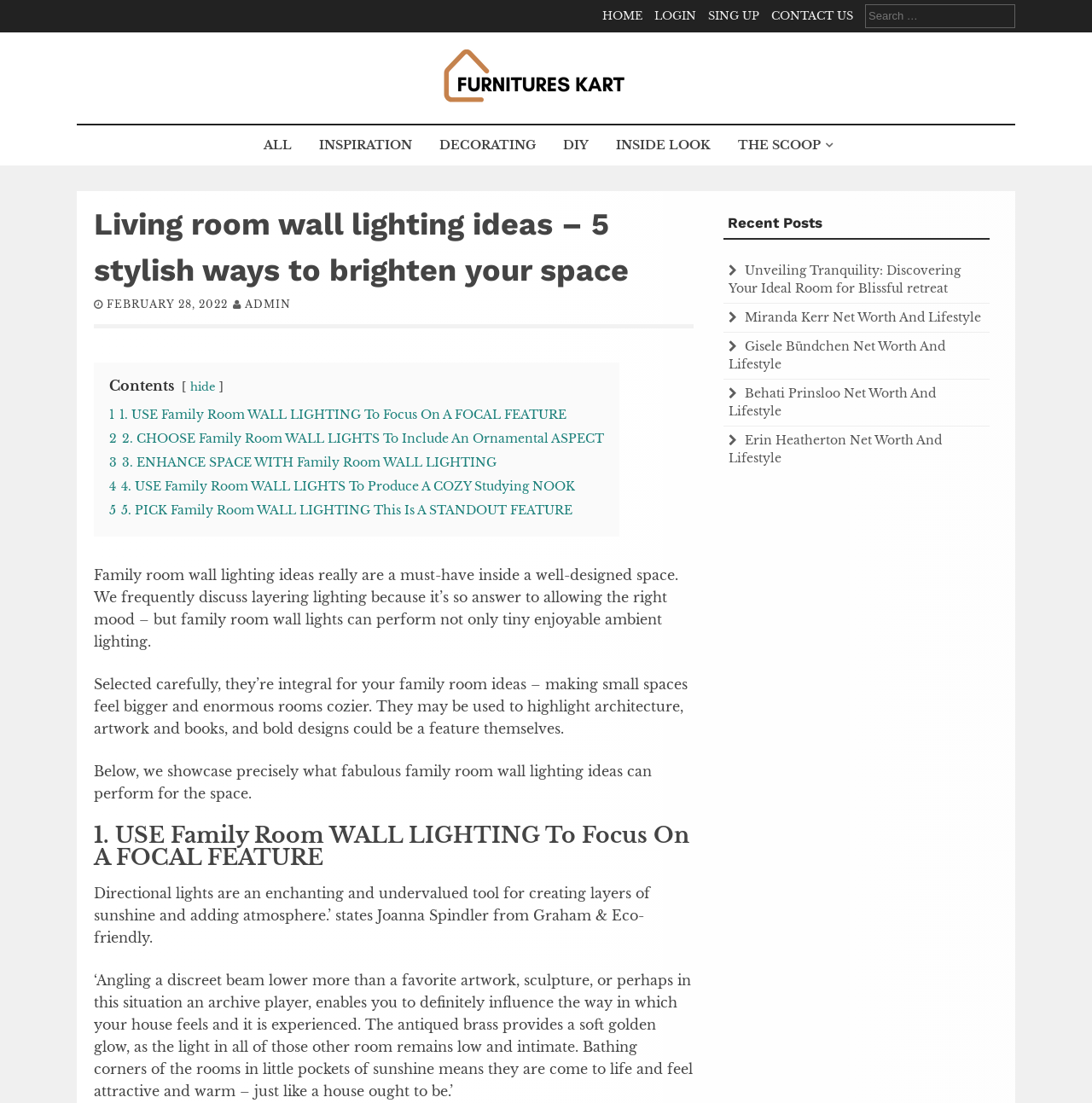Based on the element description "WordPress.org", predict the bounding box coordinates of the UI element.

None